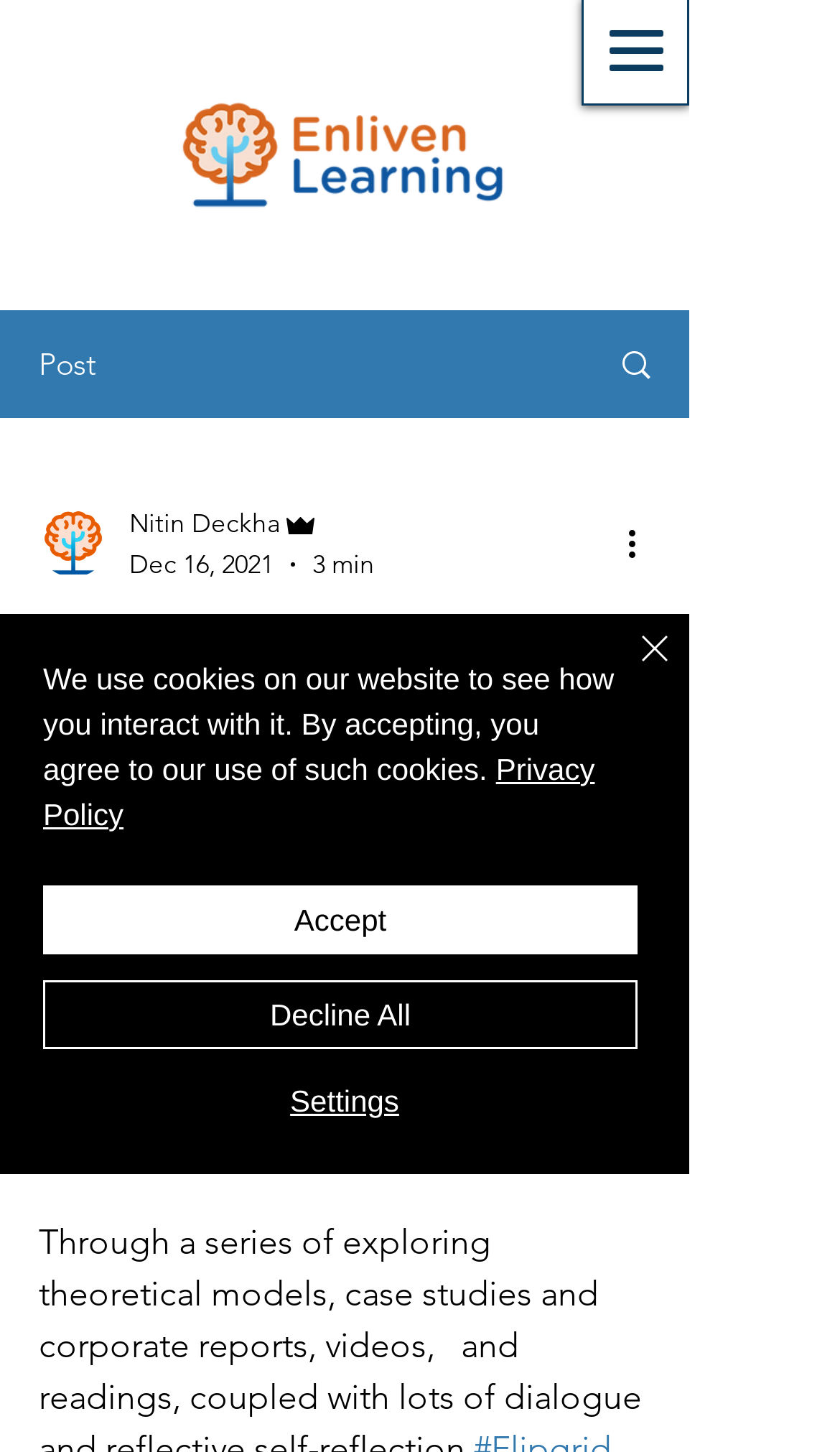Locate the bounding box coordinates of the clickable region necessary to complete the following instruction: "Click the Enliven Learning Logo". Provide the coordinates in the format of four float numbers between 0 and 1, i.e., [left, top, right, bottom].

[0.177, 0.05, 0.638, 0.163]